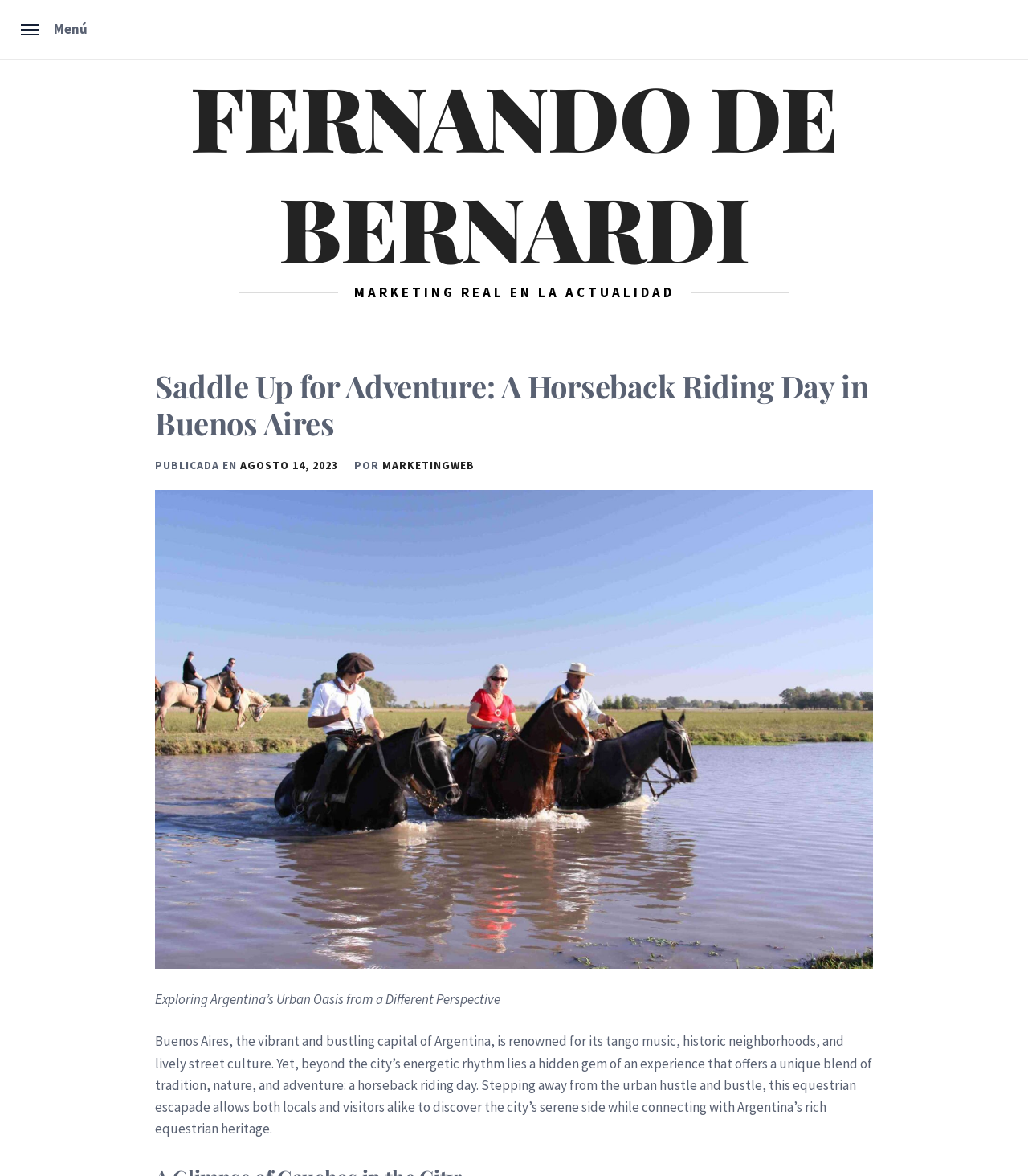Locate the heading on the webpage and return its text.

Saddle Up for Adventure: A Horseback Riding Day in Buenos Aires